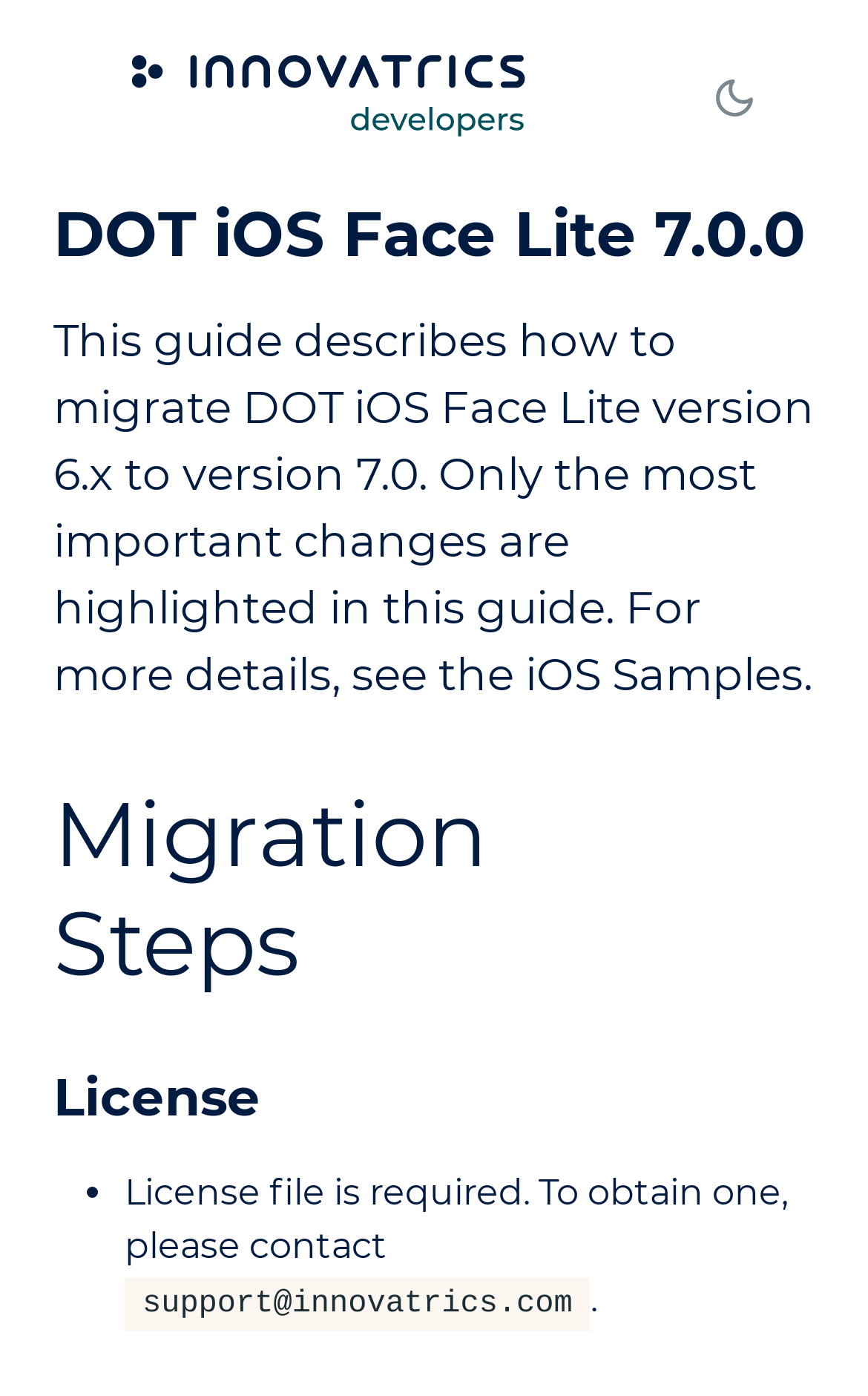Locate the primary heading on the webpage and return its text.

DOT iOS Face Lite 7.0.0